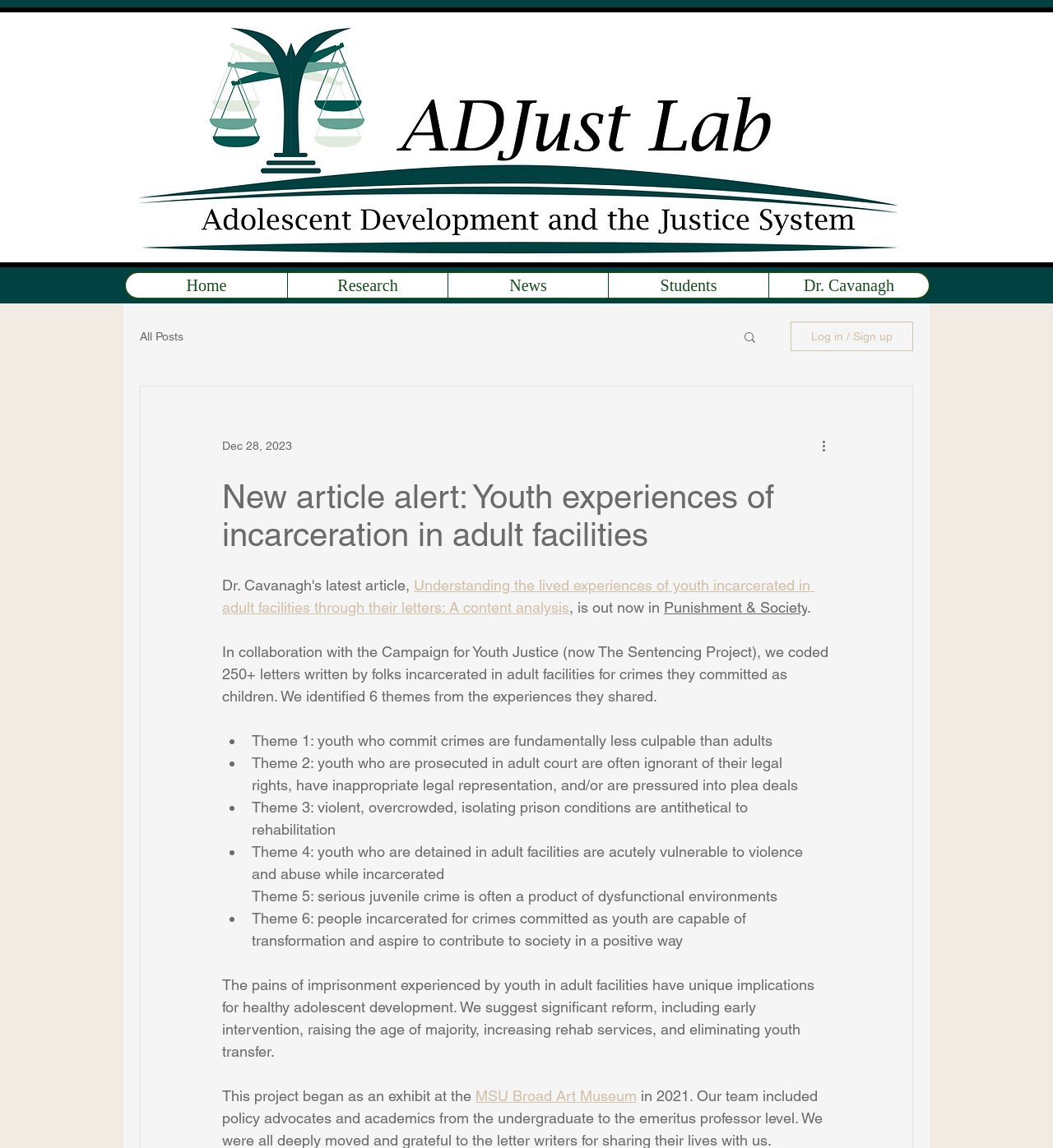Please identify the bounding box coordinates of the element that needs to be clicked to execute the following command: "Log in or sign up". Provide the bounding box using four float numbers between 0 and 1, formatted as [left, top, right, bottom].

[0.751, 0.28, 0.867, 0.306]